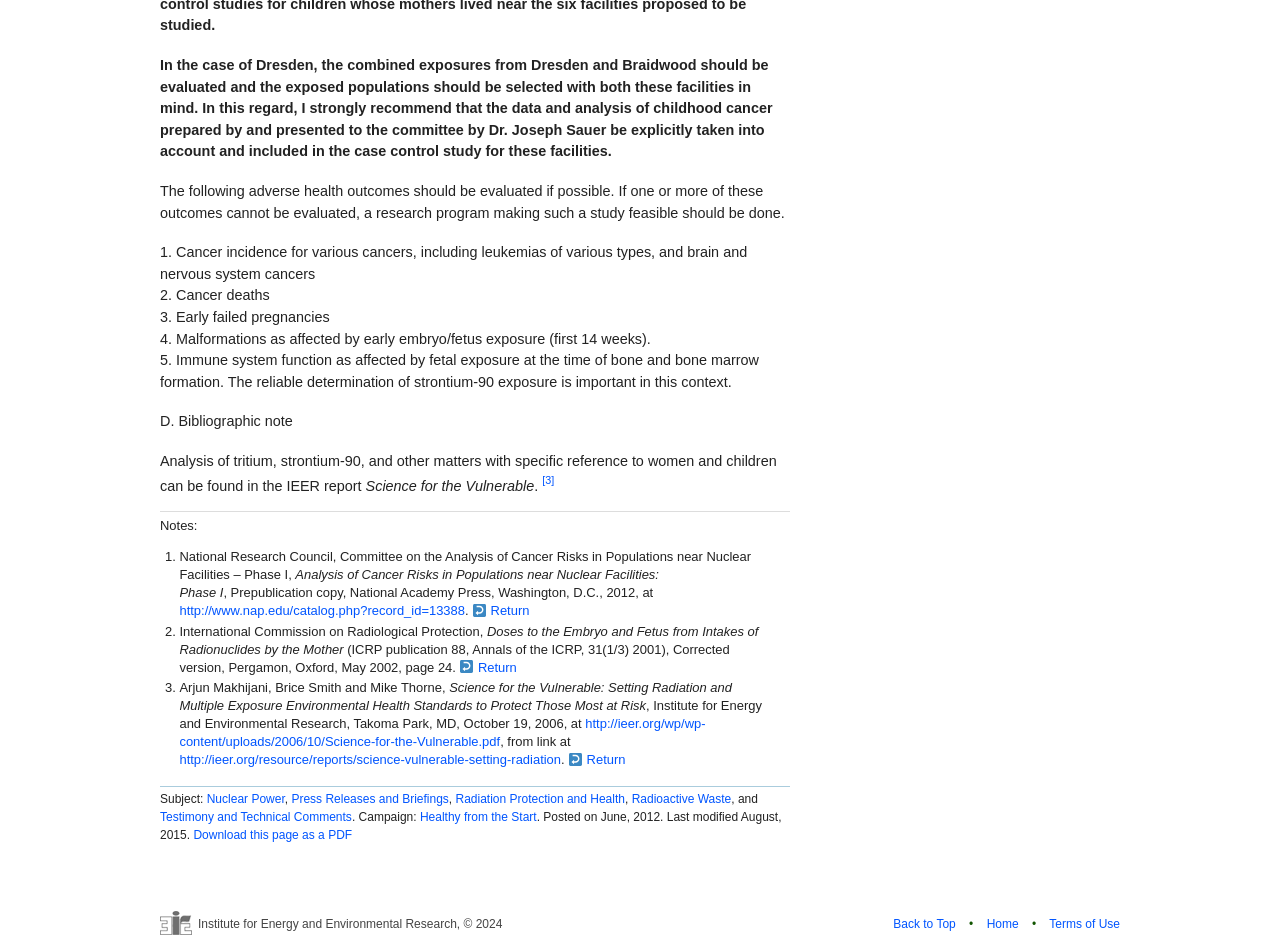Identify the bounding box coordinates for the element you need to click to achieve the following task: "Go back to the top of the page". The coordinates must be four float values ranging from 0 to 1, formatted as [left, top, right, bottom].

[0.698, 0.979, 0.747, 0.994]